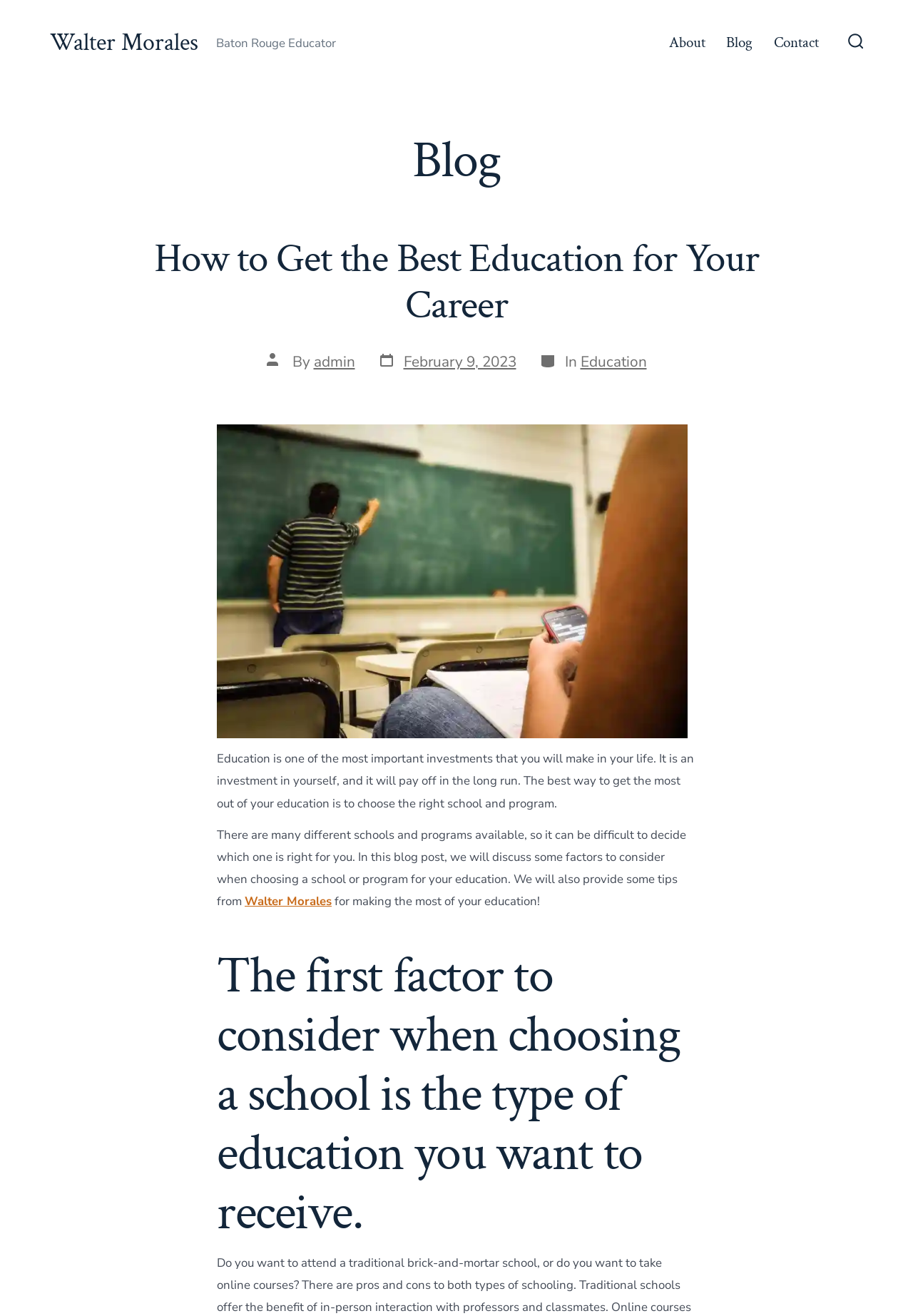Point out the bounding box coordinates of the section to click in order to follow this instruction: "View the Contact page".

[0.848, 0.022, 0.897, 0.043]